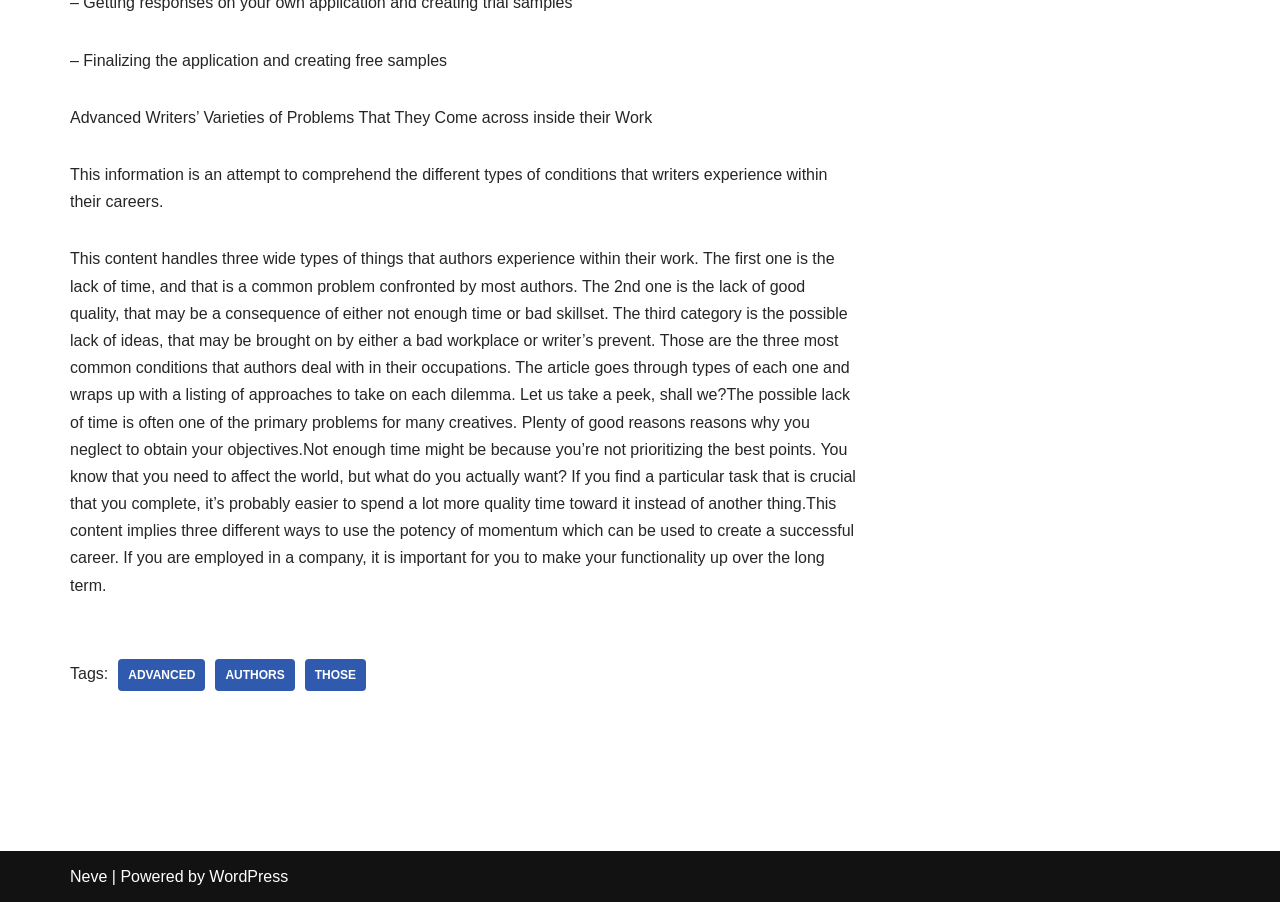What platform is the website powered by?
Refer to the image and provide a thorough answer to the question.

The link element with the content 'WordPress' at the bottom of the webpage indicates that the website is powered by WordPress.